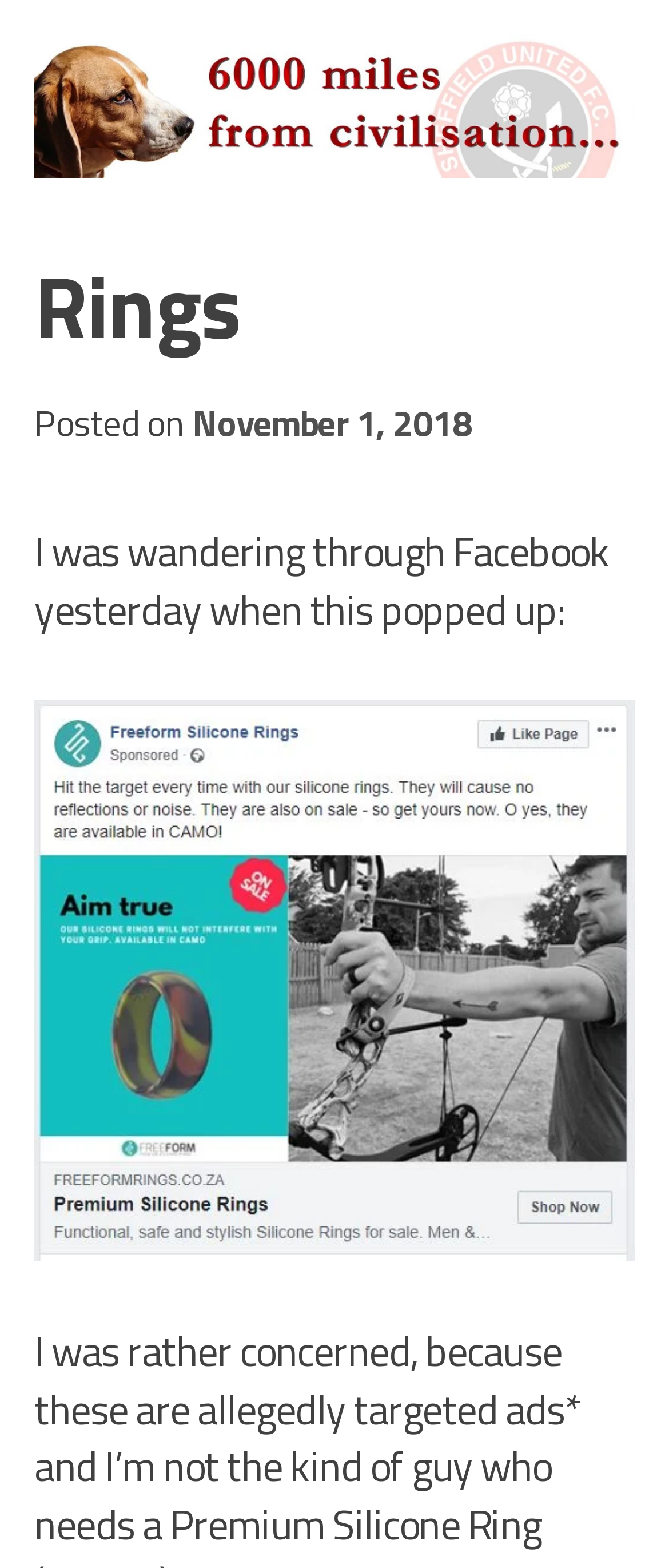Please provide a one-word or phrase answer to the question: 
What is the purpose of the link 'Skip to content'?

To skip to content